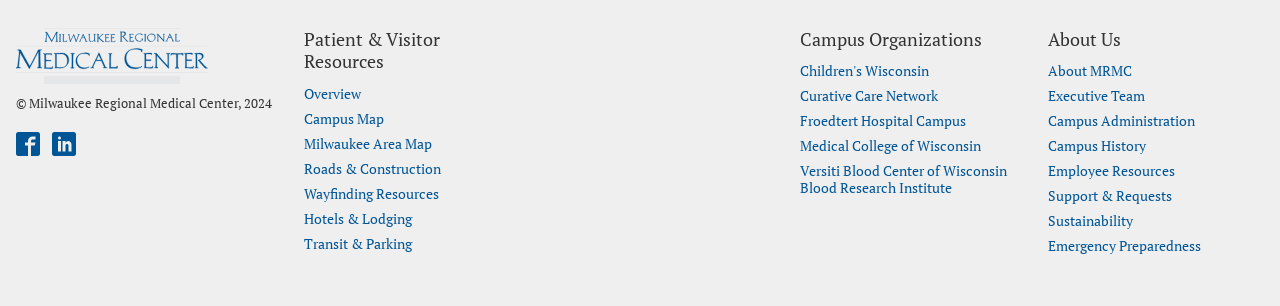Could you find the bounding box coordinates of the clickable area to complete this instruction: "Check 2005 NFL Draft"?

None